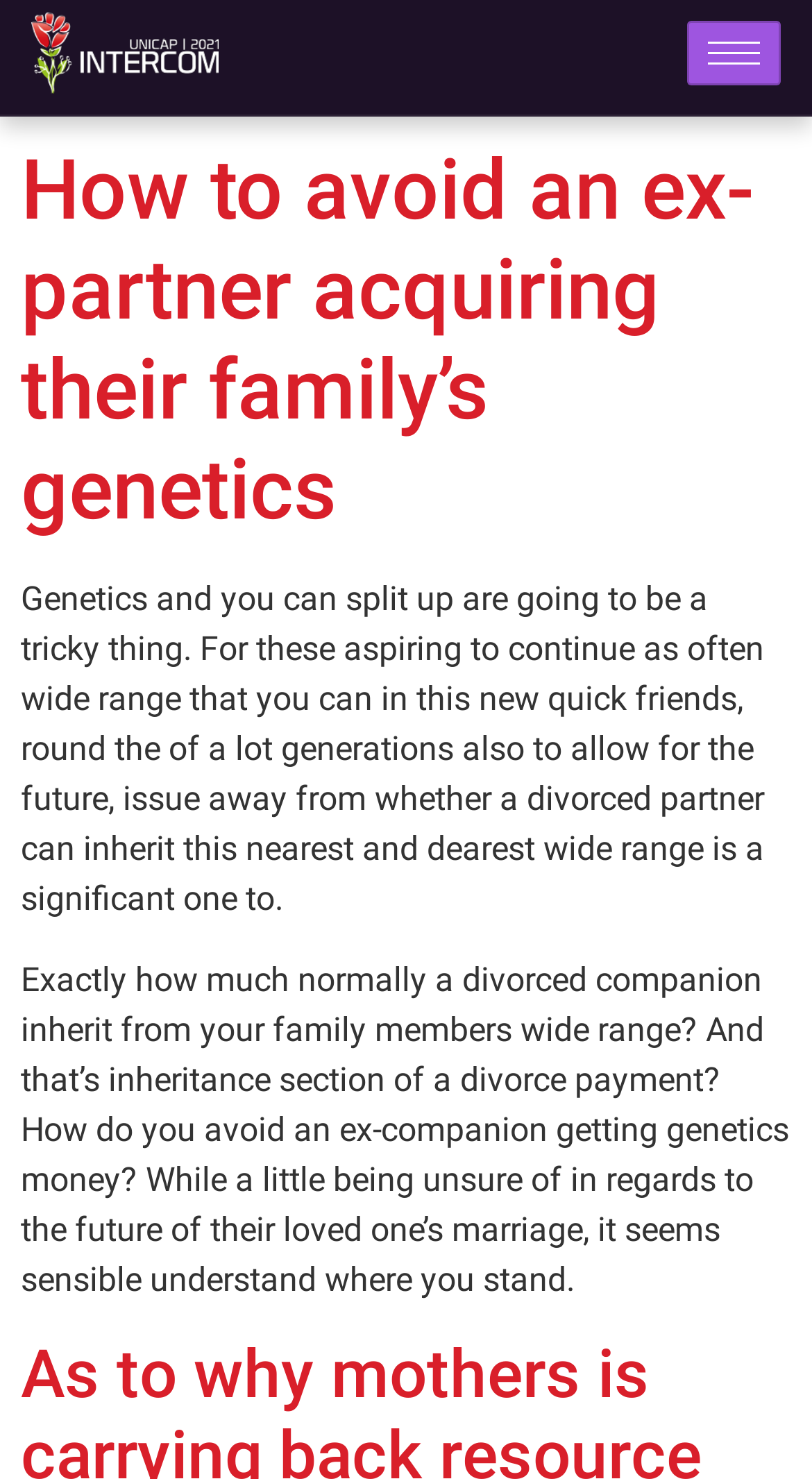Calculate the bounding box coordinates of the UI element given the description: "parent_node: PÁGINA INICIAL".

[0.846, 0.014, 0.962, 0.058]